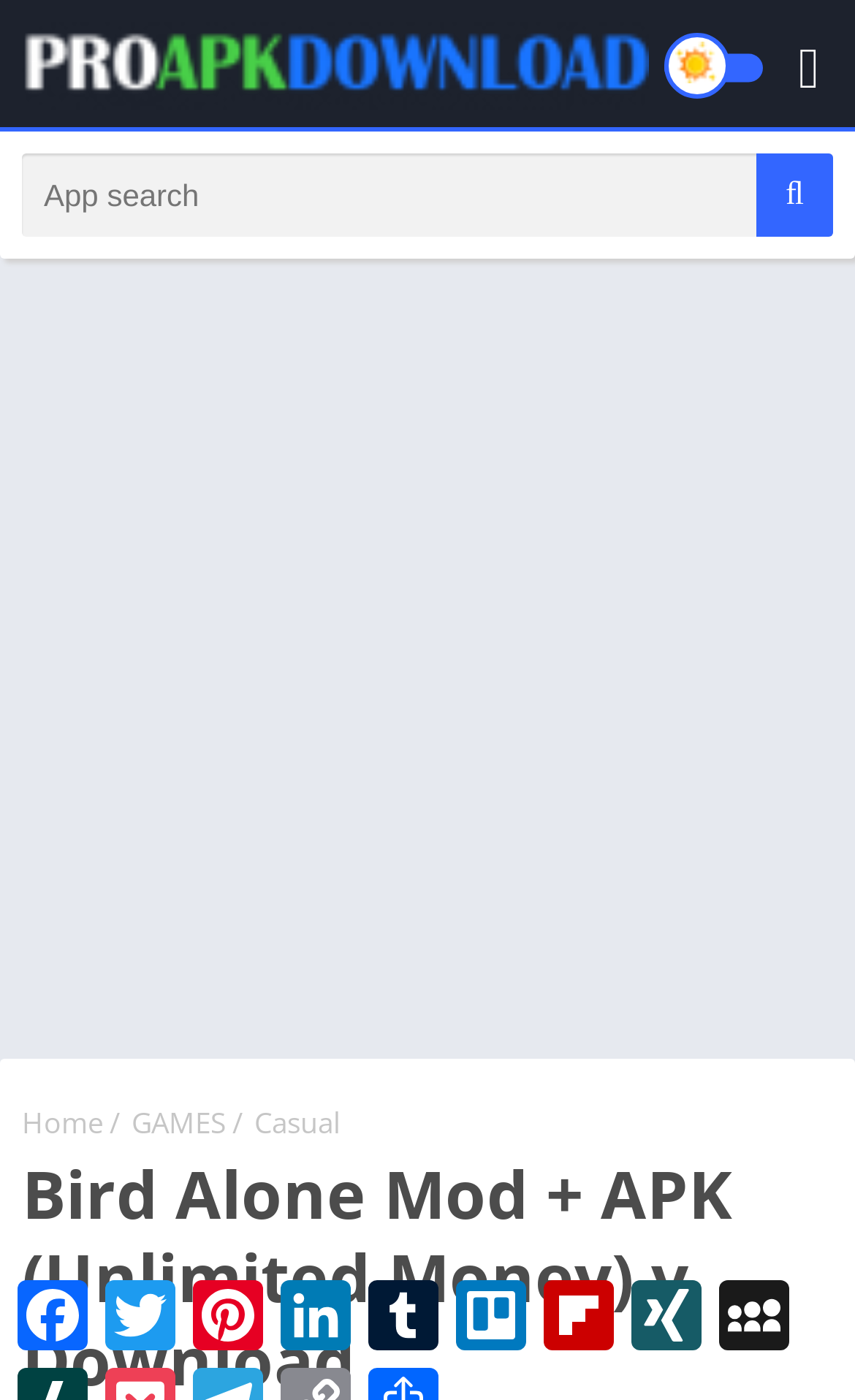Pinpoint the bounding box coordinates of the clickable area needed to execute the instruction: "Share on Facebook". The coordinates should be specified as four float numbers between 0 and 1, i.e., [left, top, right, bottom].

[0.01, 0.908, 0.113, 0.971]